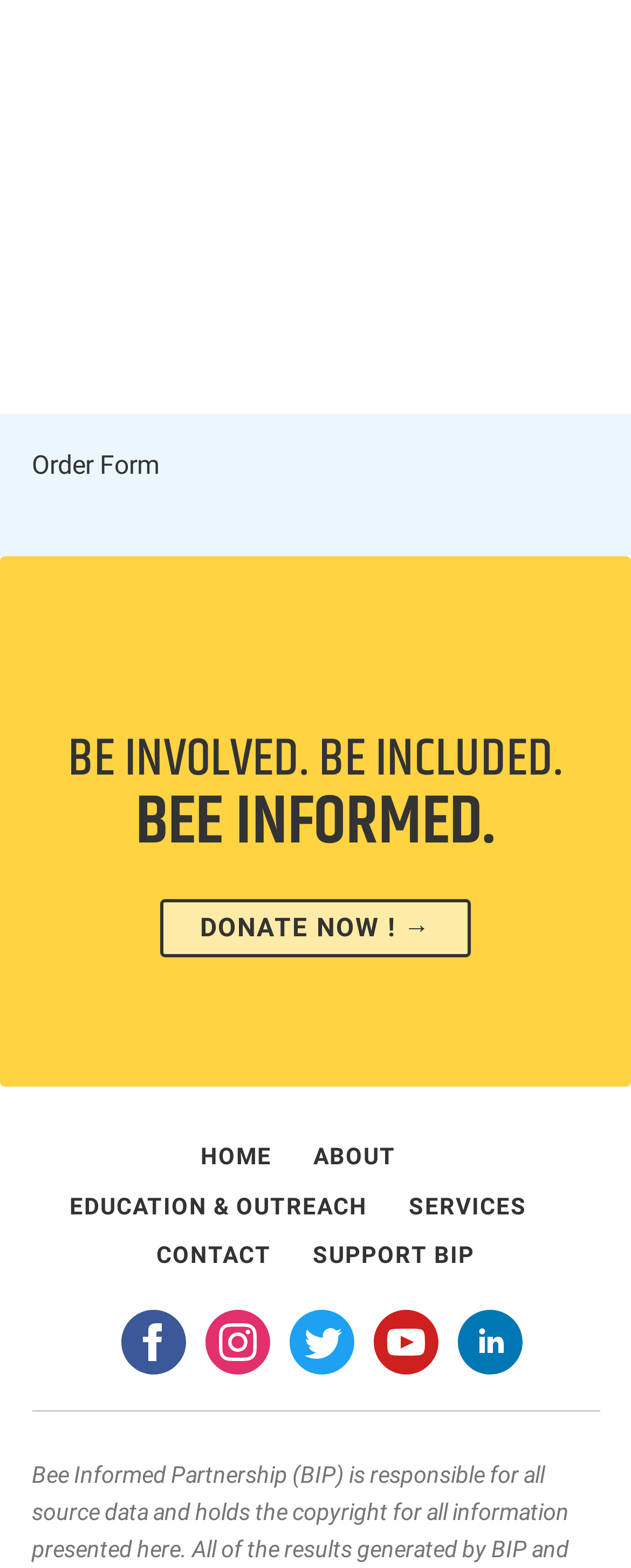Given the description "Contact", provide the bounding box coordinates of the corresponding UI element.

[0.248, 0.792, 0.43, 0.81]